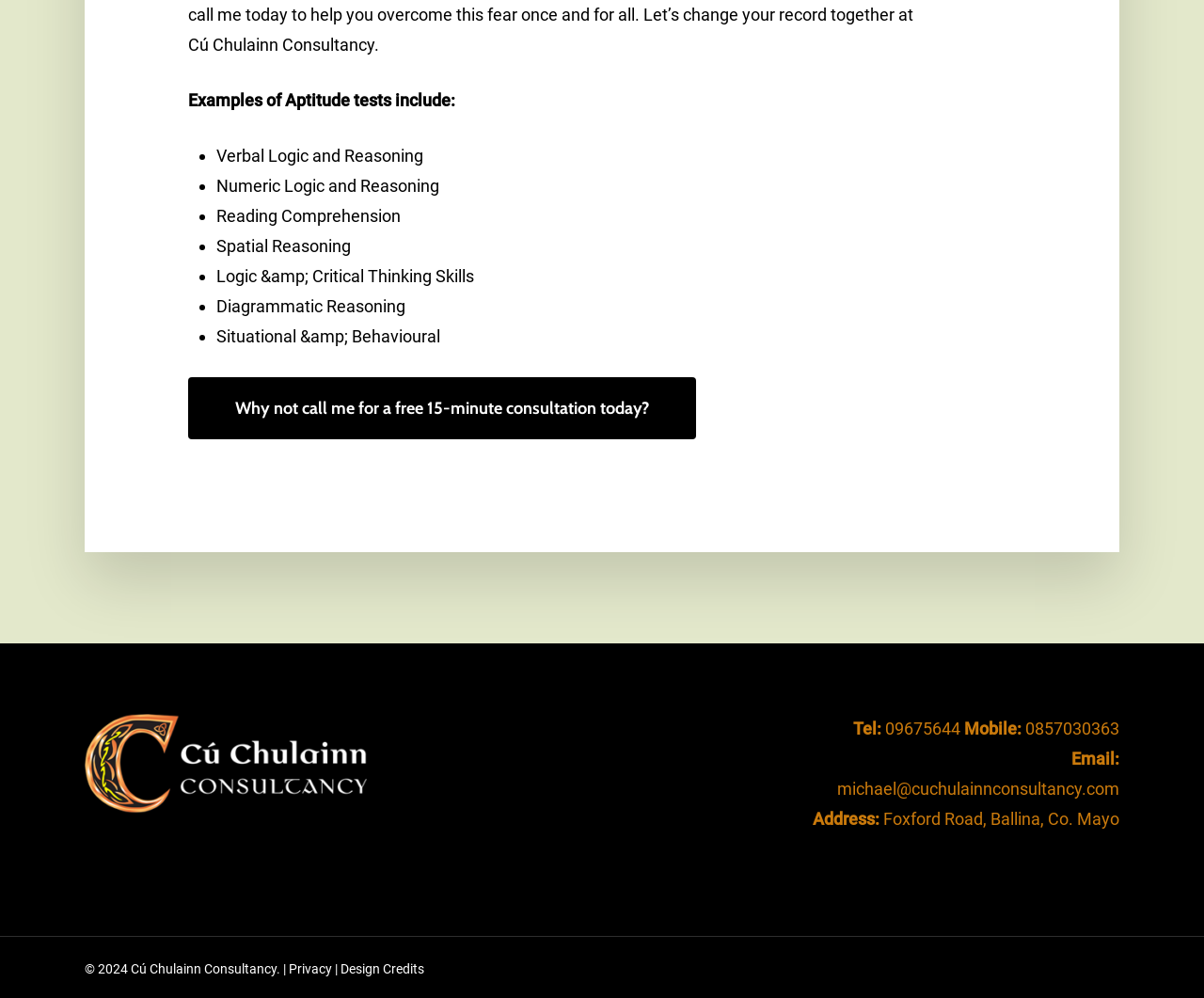Find the coordinates for the bounding box of the element with this description: "Design Credits".

[0.283, 0.963, 0.352, 0.978]